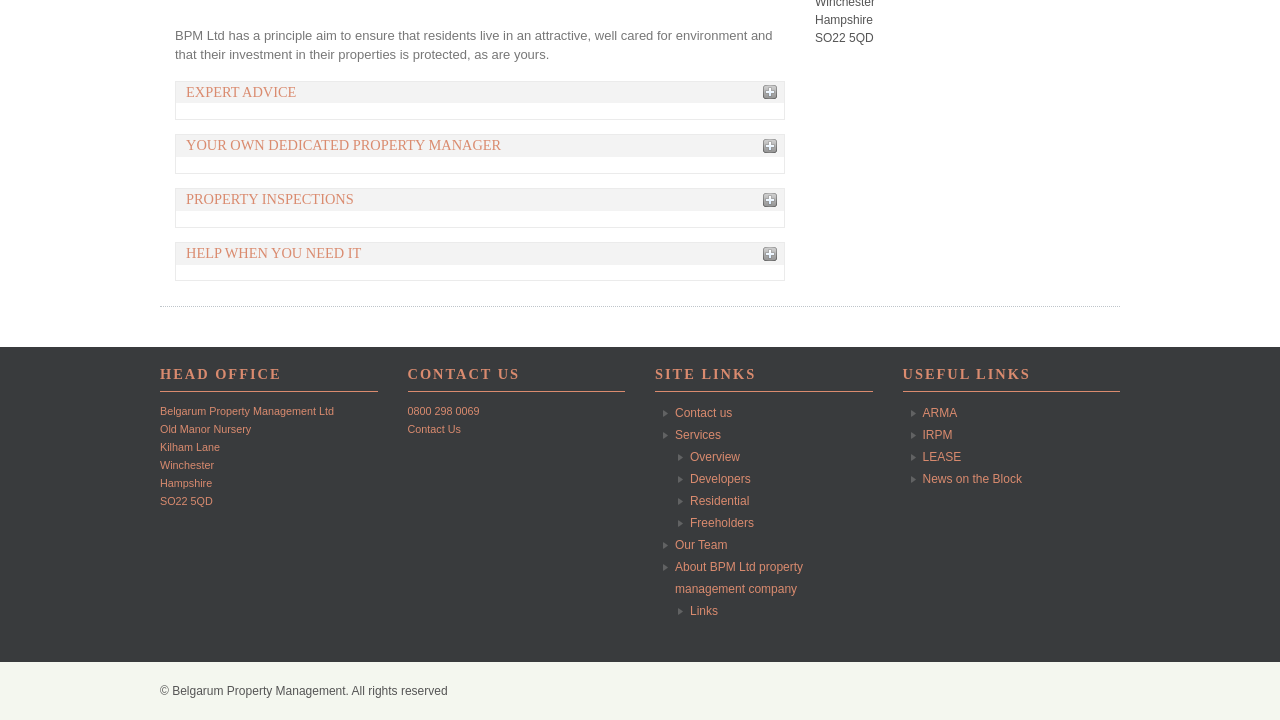Determine the bounding box for the UI element that matches this description: "Your own dedicated property manager".

[0.138, 0.188, 0.612, 0.218]